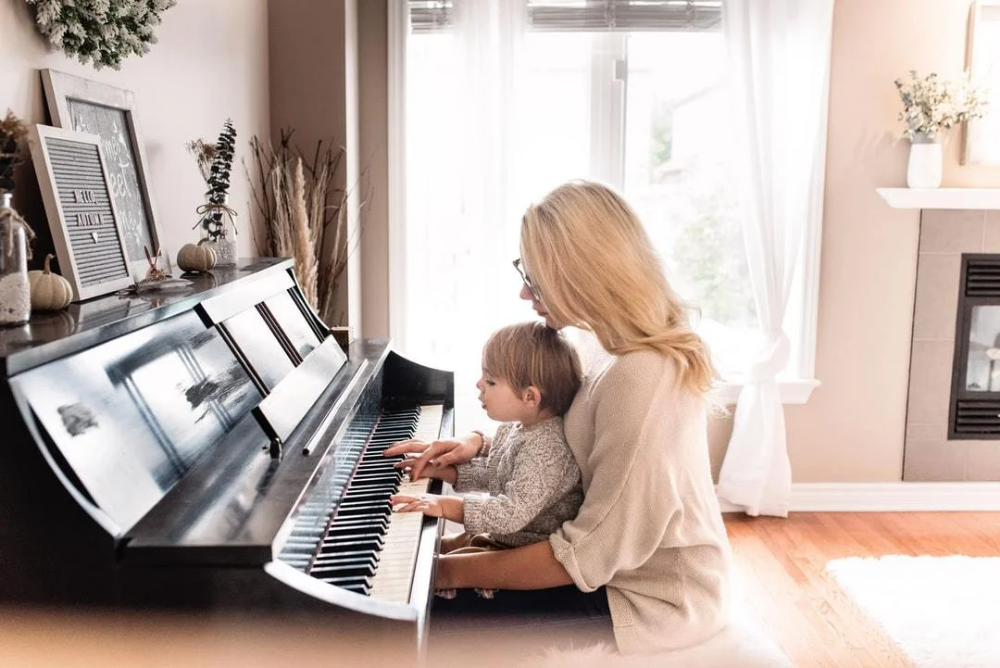What is the purpose of the room?
Look at the image and respond with a one-word or short phrase answer.

Music lessons